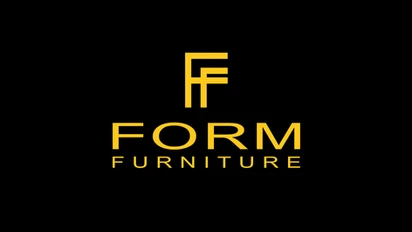Please study the image and answer the question comprehensively:
What does the logo symbolize?

The caption explains that the logo incorporates the letters 'F' and 'F' in an artistic arrangement, symbolizing the brand's emphasis on form and structure in the furniture industry.